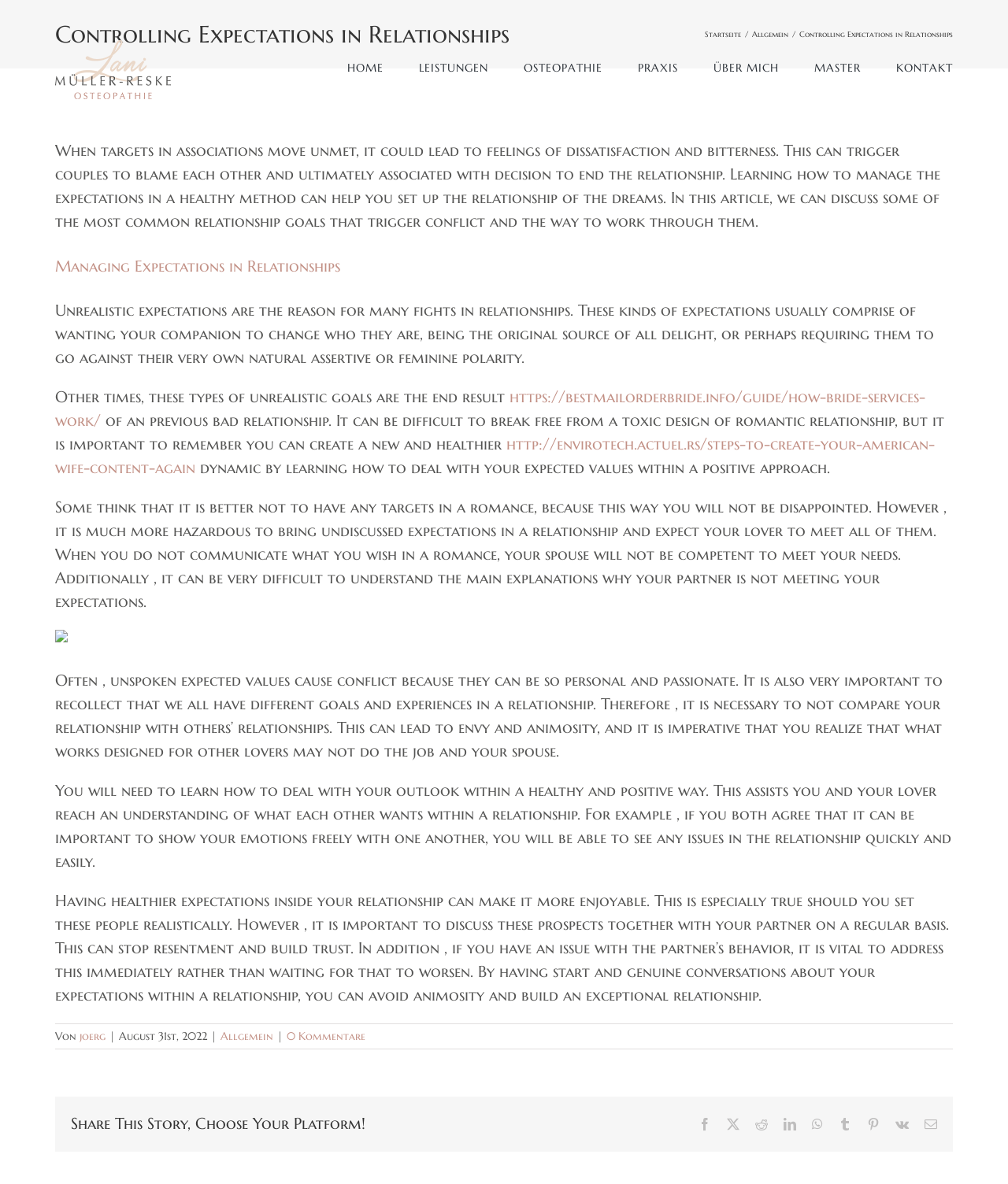Identify the bounding box coordinates of the area you need to click to perform the following instruction: "Visit the 'LEISTUNGEN' page".

[0.416, 0.02, 0.484, 0.094]